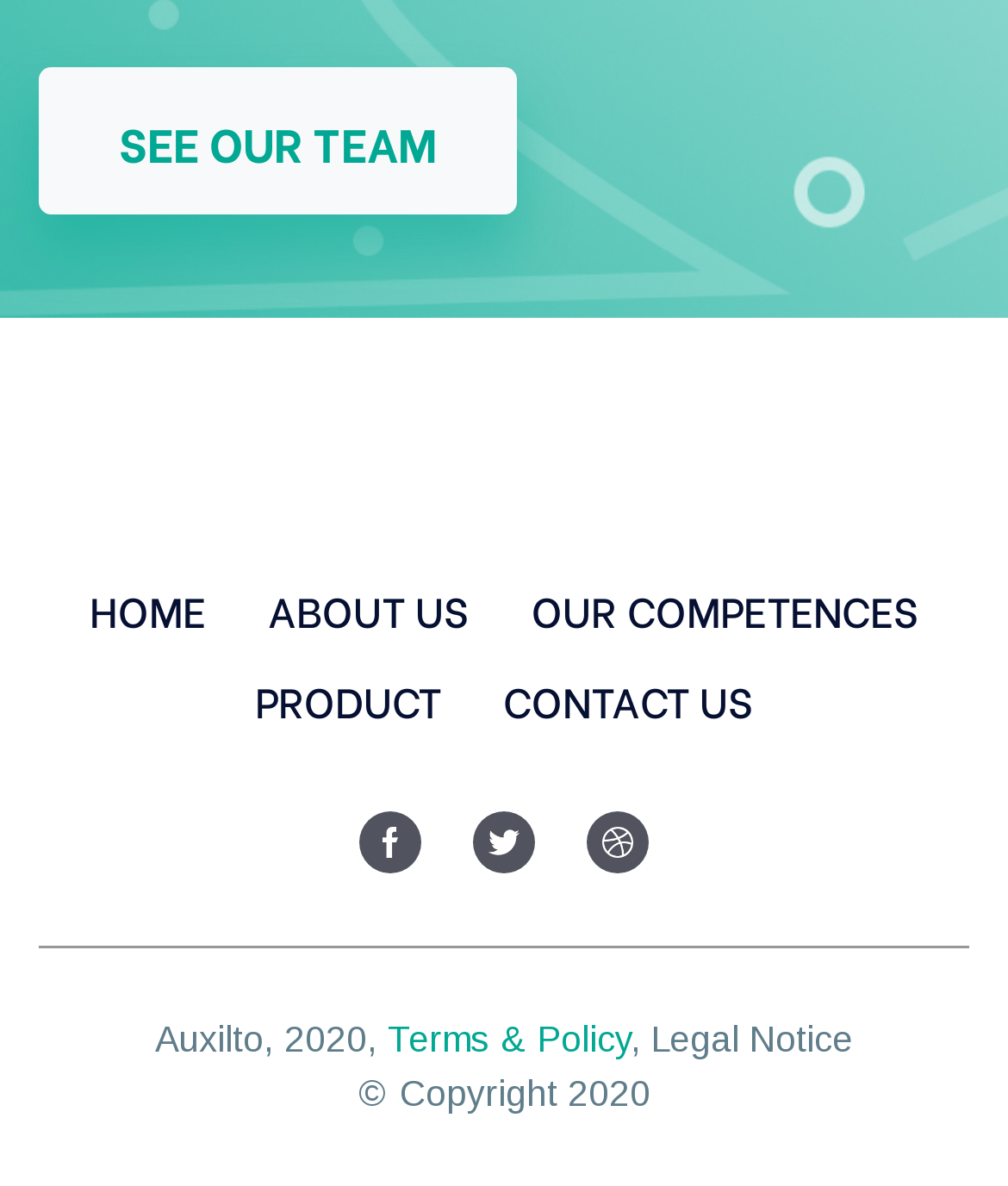How many main navigation links are there?
Please provide a comprehensive and detailed answer to the question.

I counted the main navigation links on the webpage, which are 'HOME', 'ABOUT US', 'OUR COMPETENCES', 'PRODUCT', and 'CONTACT US'. There are 5 links in total.